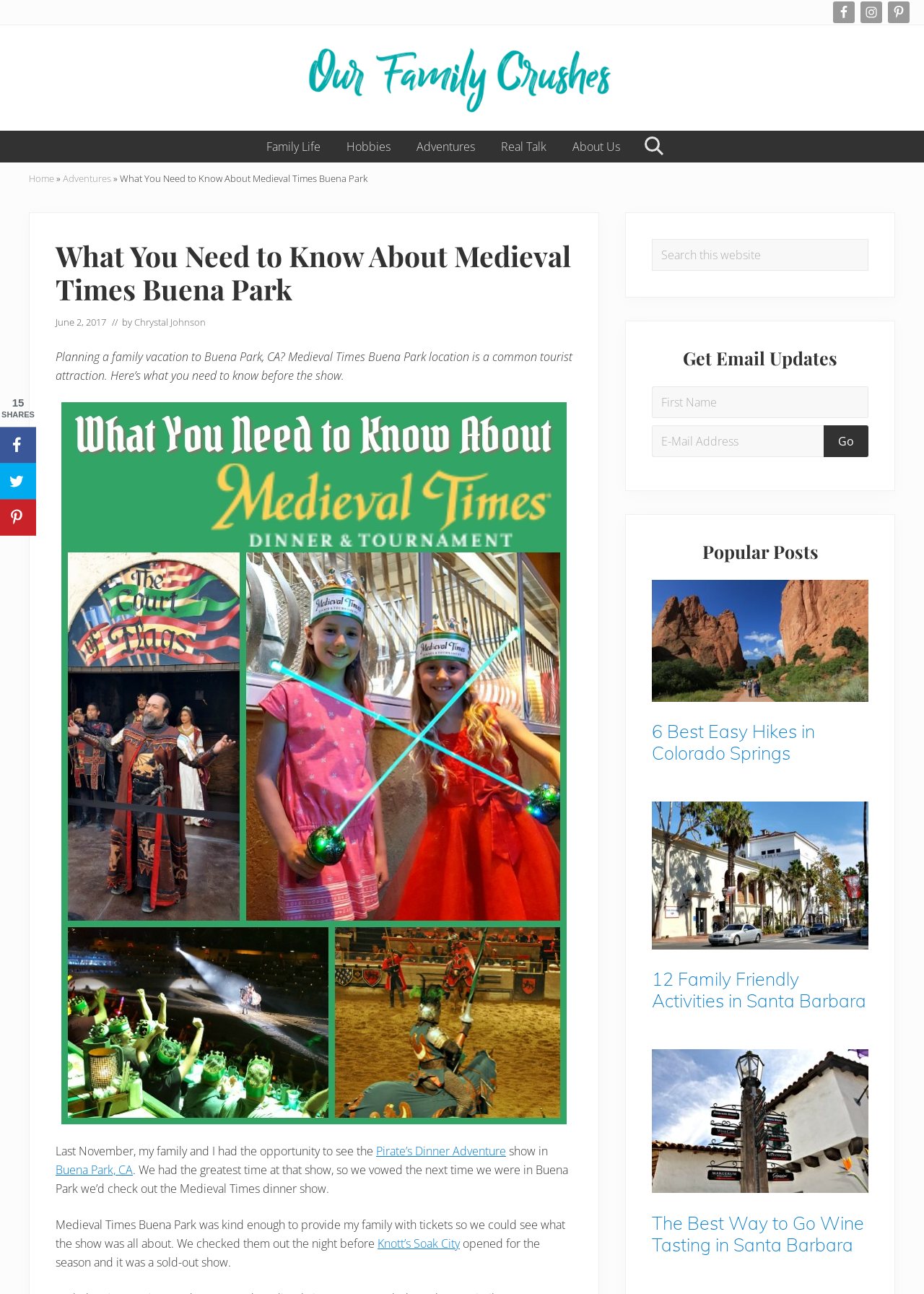Based on the image, provide a detailed and complete answer to the question: 
How many popular posts are listed in the sidebar?

I counted the number of links in the 'Popular Posts' section in the sidebar and found that there are four popular posts listed.